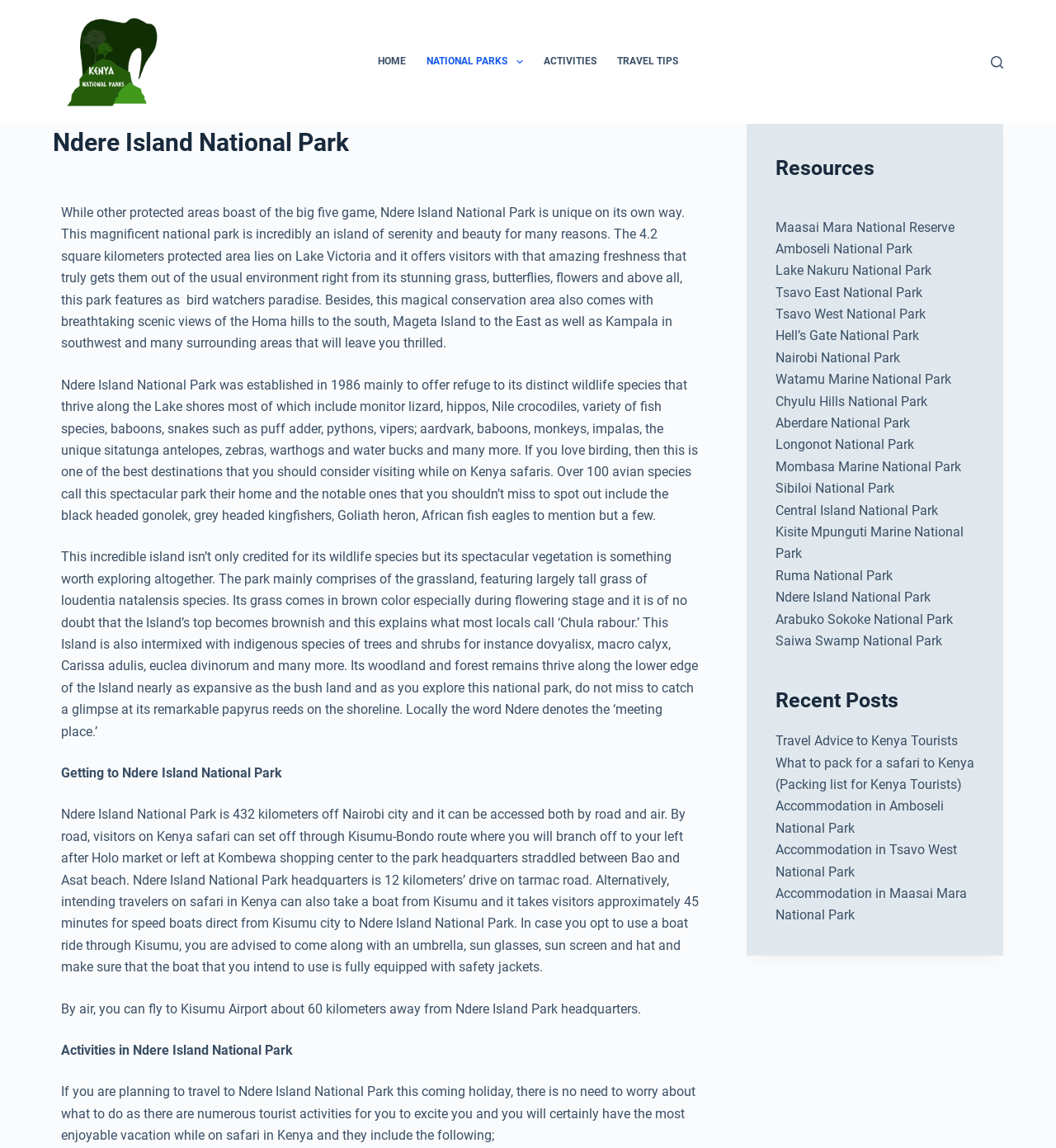How long does it take to reach the park by speed boat from Kisumu? Examine the screenshot and reply using just one word or a brief phrase.

45 minutes